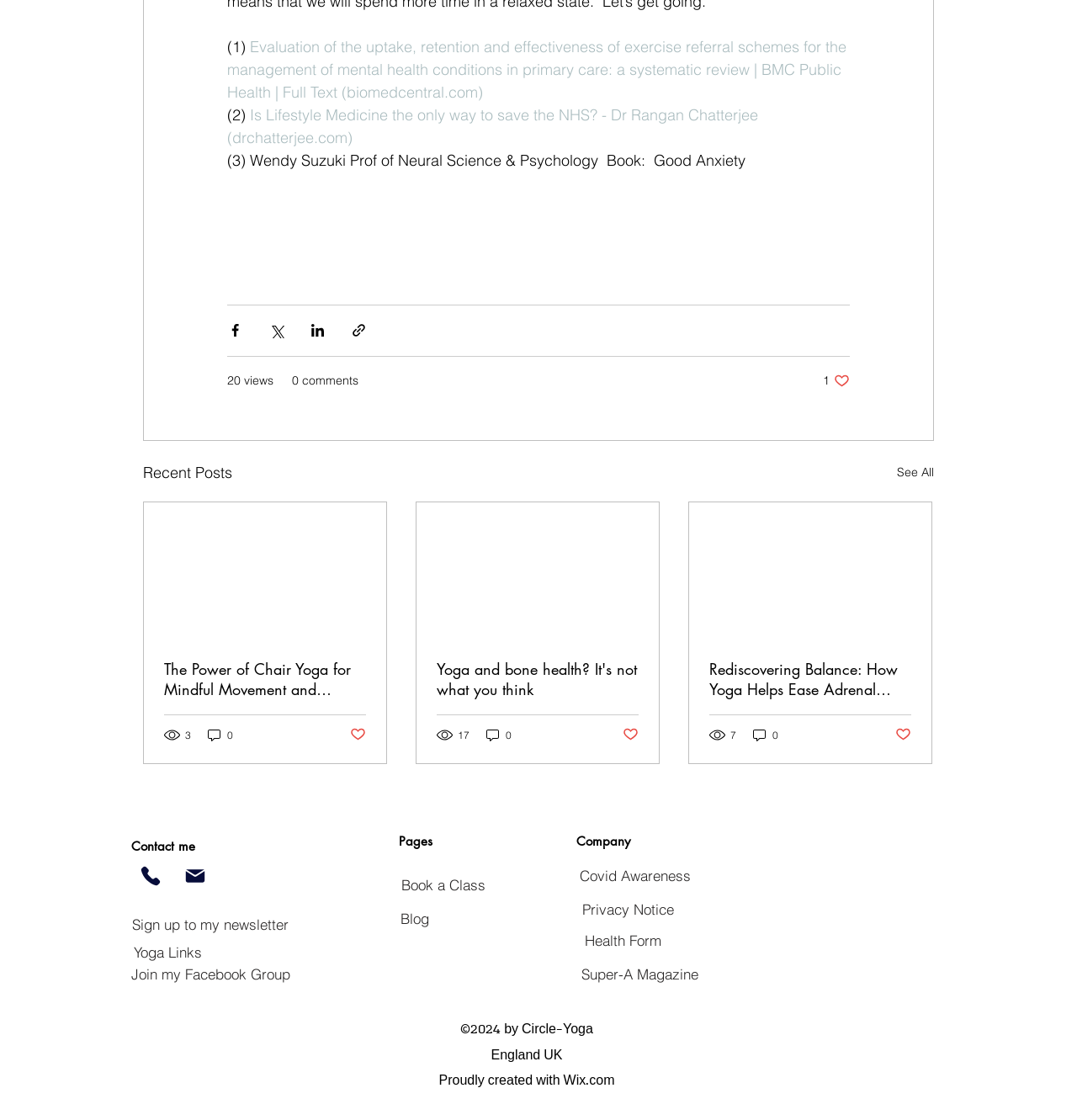Identify the bounding box coordinates for the region to click in order to carry out this instruction: "Contact me". Provide the coordinates using four float numbers between 0 and 1, formatted as [left, top, right, bottom].

[0.122, 0.748, 0.359, 0.763]